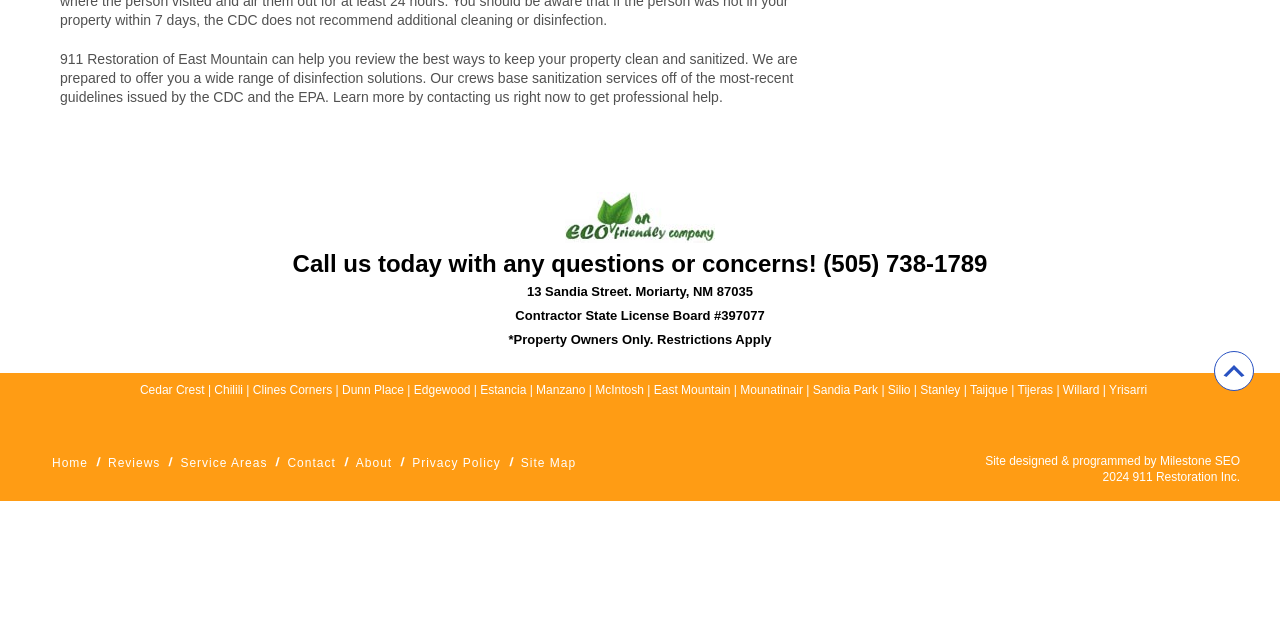Bounding box coordinates are given in the format (top-left x, top-left y, bottom-right x, bottom-right y). All values should be floating point numbers between 0 and 1. Provide the bounding box coordinate for the UI element described as: CLUBS

None